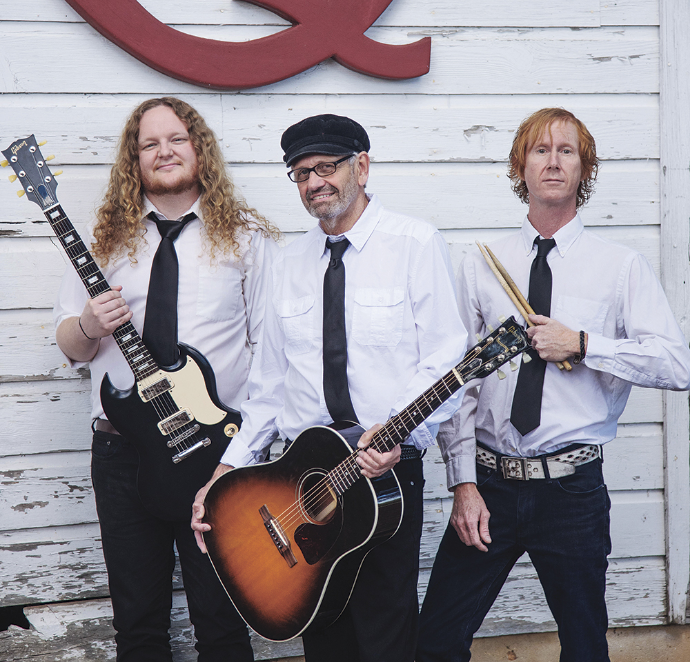Compose an extensive description of the image.

In this vibrant image, a trio of musicians stands posed against a weathered wooden backdrop, embodying the spirit of classic rock. On the left, the lead guitarist showcases his black electric guitar and a long mane of curly hair, exuding a laid-back yet confident vibe. The central figure, a seasoned singer/songwriter, wears glasses and a newsboy cap, holding an acoustic guitar that adds a touch of warmth to the scene. On the right, the drummer, sporting red hair and a casual outfit, clutches a pair of drumsticks, ready to bring rhythm to the performance. Each member is dressed in white shirts and black ties, reinforcing their professional yet approachable appearance. This ensemble is captured in a moment that suggests both camaraderie and a shared passion for music, likely performing Beatles classics in a lively setting. The composition reflects their artistic dedication and the fun atmosphere of live music events.